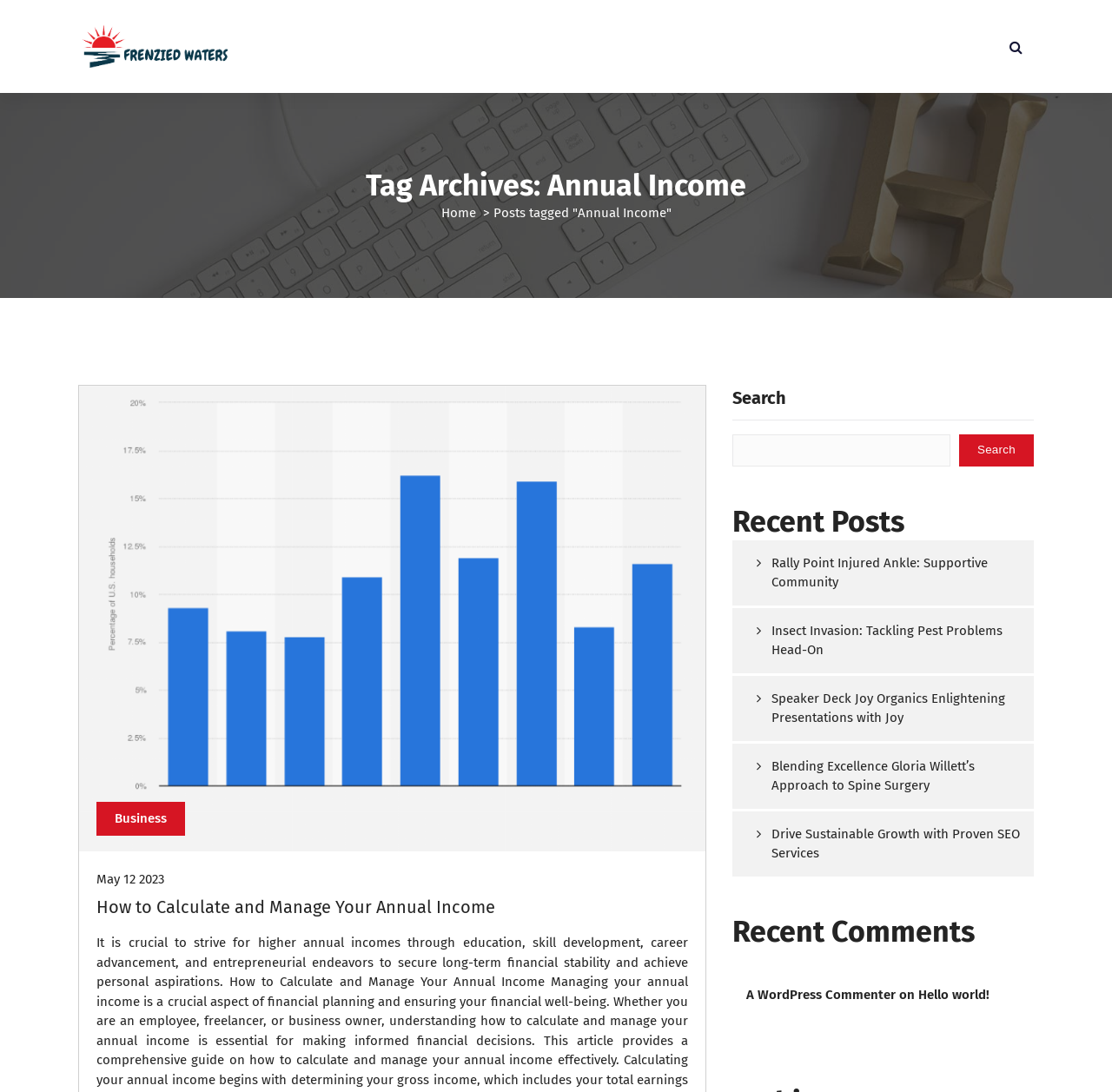Please specify the coordinates of the bounding box for the element that should be clicked to carry out this instruction: "Go to the home page". The coordinates must be four float numbers between 0 and 1, formatted as [left, top, right, bottom].

[0.396, 0.188, 0.428, 0.202]